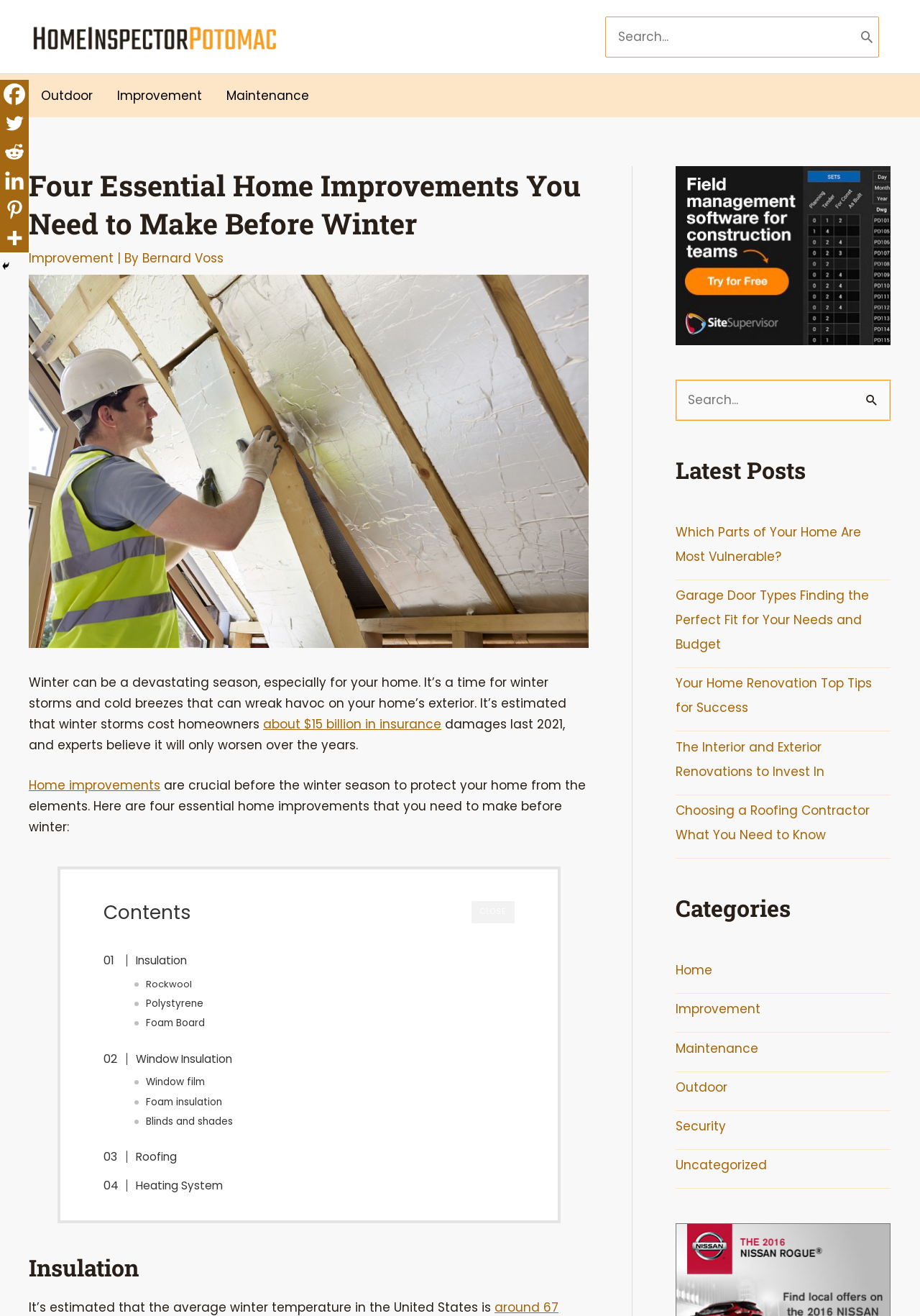From the webpage screenshot, predict the bounding box coordinates (top-left x, top-left y, bottom-right x, bottom-right y) for the UI element described here: Home

[0.734, 0.731, 0.774, 0.744]